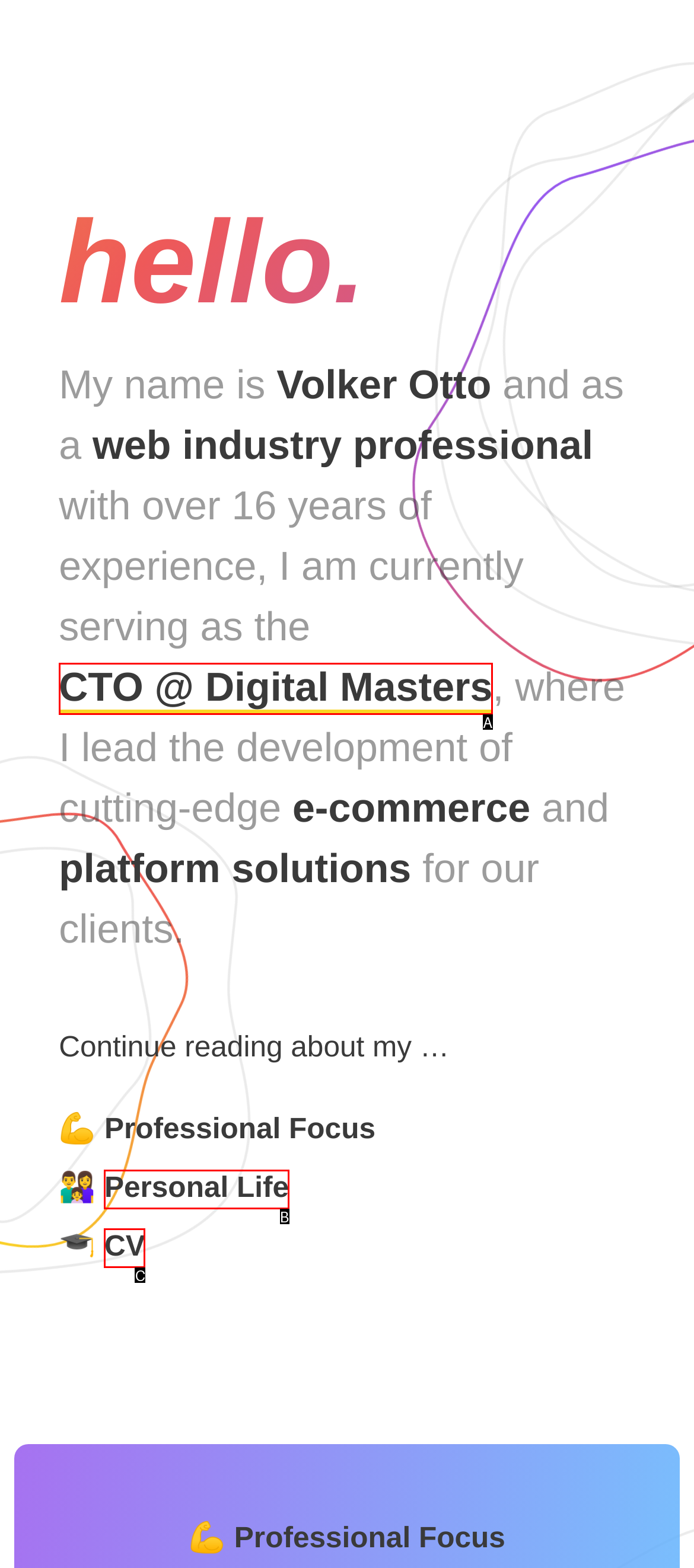Point out the option that aligns with the description: CTO @ Digital Masters
Provide the letter of the corresponding choice directly.

A